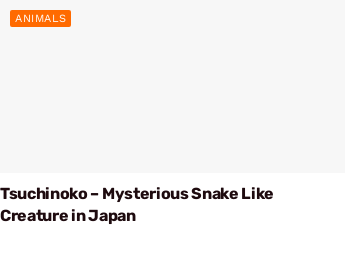Give a detailed account of the visual content in the image.

The image features the heading "Tsuchinoko – Mysterious Snake Like Creature in Japan," which introduces the intriguing legend of the Tsuchinoko, a creature from Japanese folklore known for its snake-like appearance and rumored abilities. Positioned prominently above the title is a labeled section titled "ANIMALS," suggesting a thematic categorization within a broader exploration of animal myths and legends. The design is minimalistic, set against a light background, drawing attention to the mystical aspects surrounding the Tsuchinoko and its place in cultural narratives.